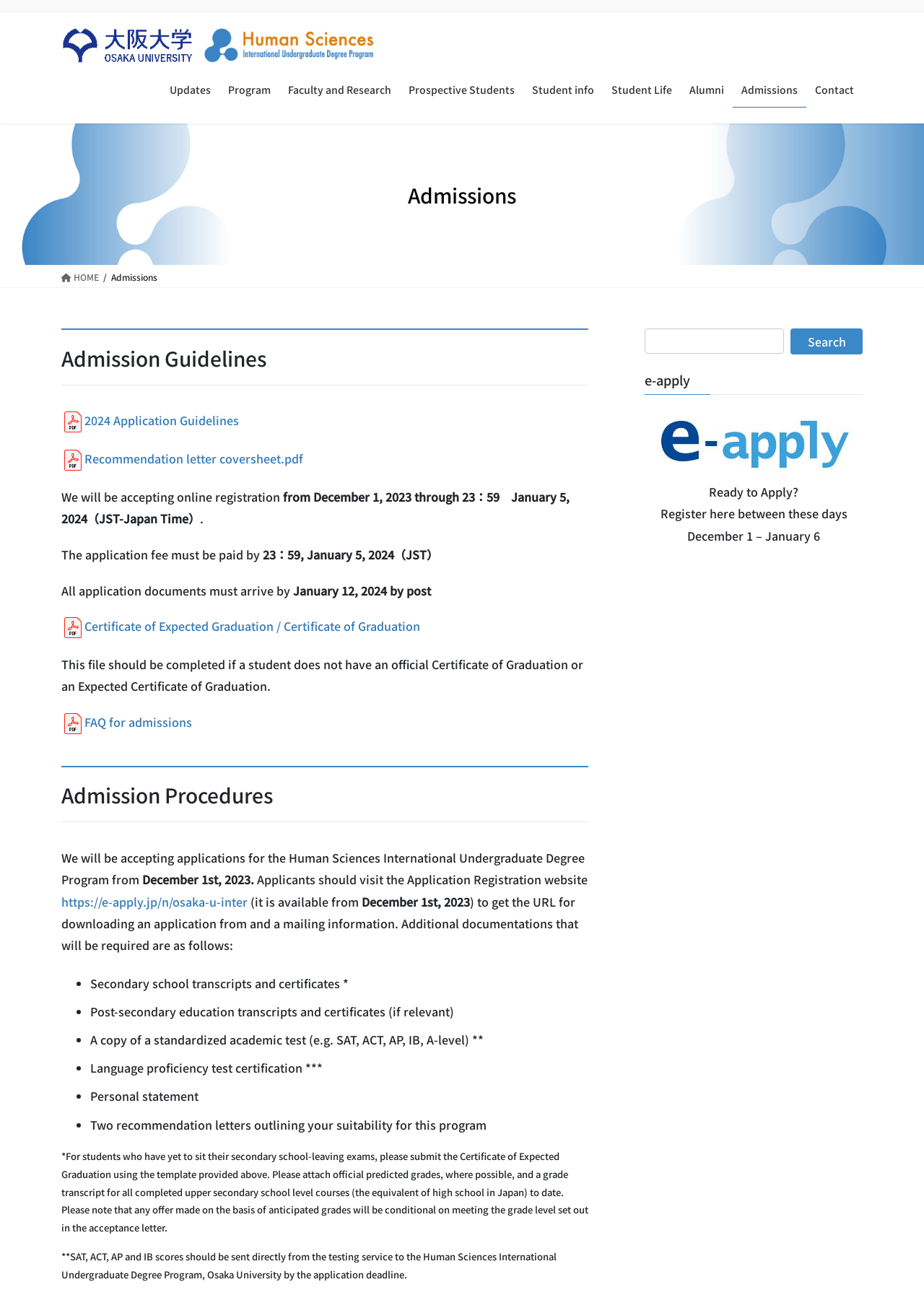Using the description: "Student info", identify the bounding box of the corresponding UI element in the screenshot.

[0.566, 0.056, 0.652, 0.083]